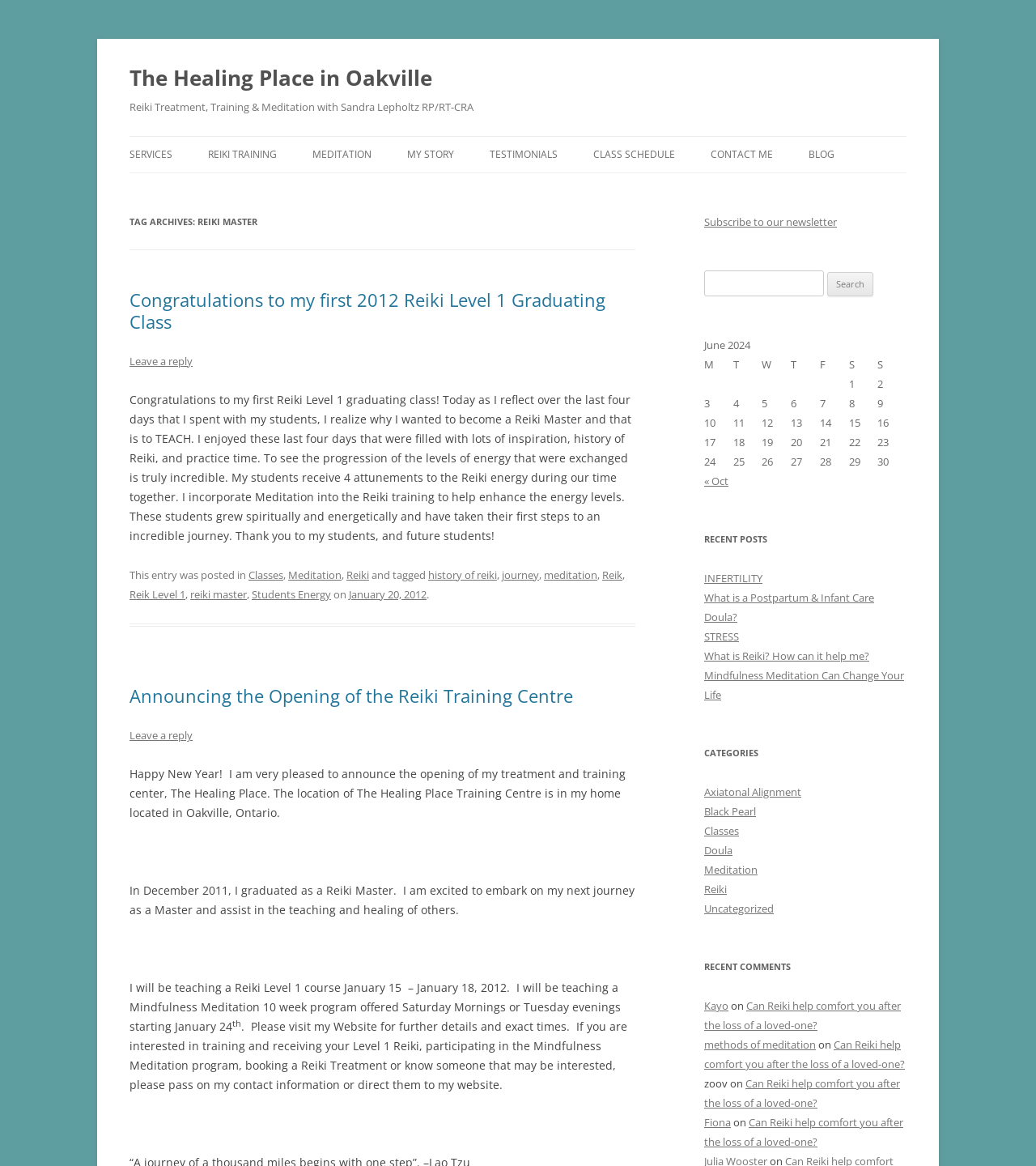What is the date of the Reiki Level 1 course mentioned in the blog post?
Carefully examine the image and provide a detailed answer to the question.

The date of the Reiki Level 1 course can be found in the text within the article section, which mentions that the course will be taught from January 15 to January 18, 2012.